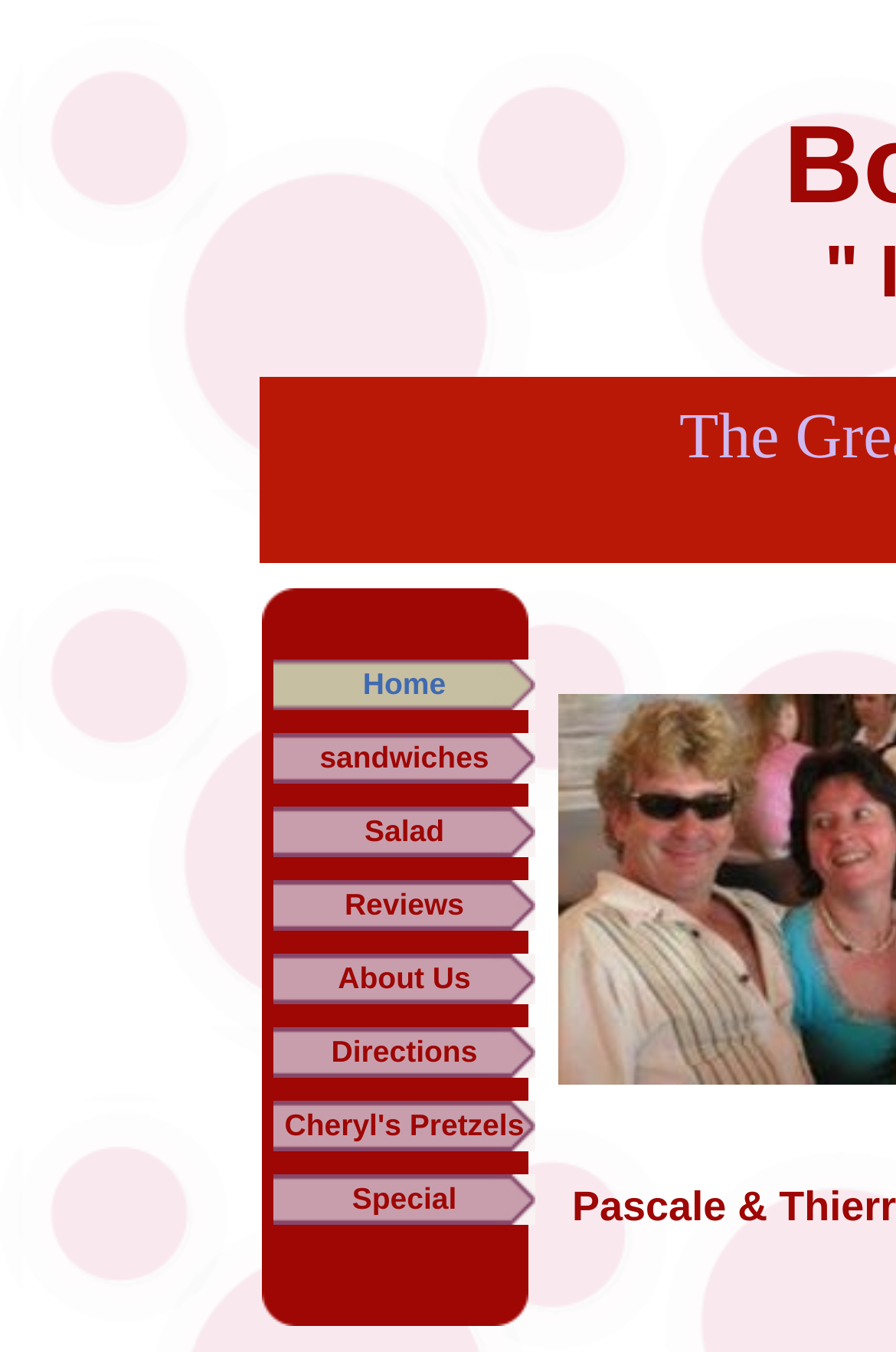Please mark the clickable region by giving the bounding box coordinates needed to complete this instruction: "Get Directions".

[0.305, 0.76, 0.597, 0.797]